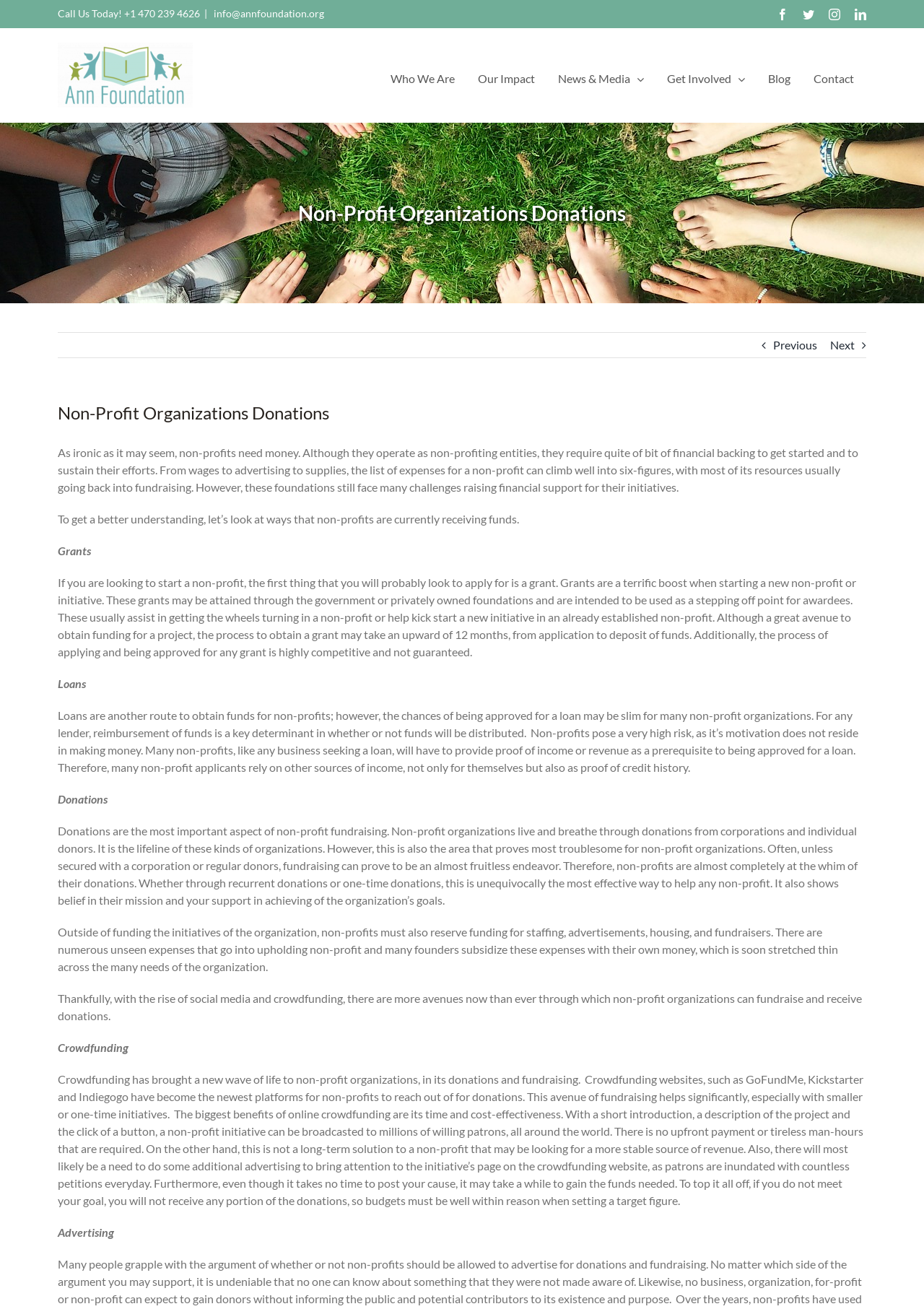Utilize the details in the image to thoroughly answer the following question: What is the purpose of crowdfunding for non-profits?

I read the section on crowdfunding, and it says that crowdfunding helps non-profits receive donations. This suggests that the purpose of crowdfunding for non-profits is to receive donations.